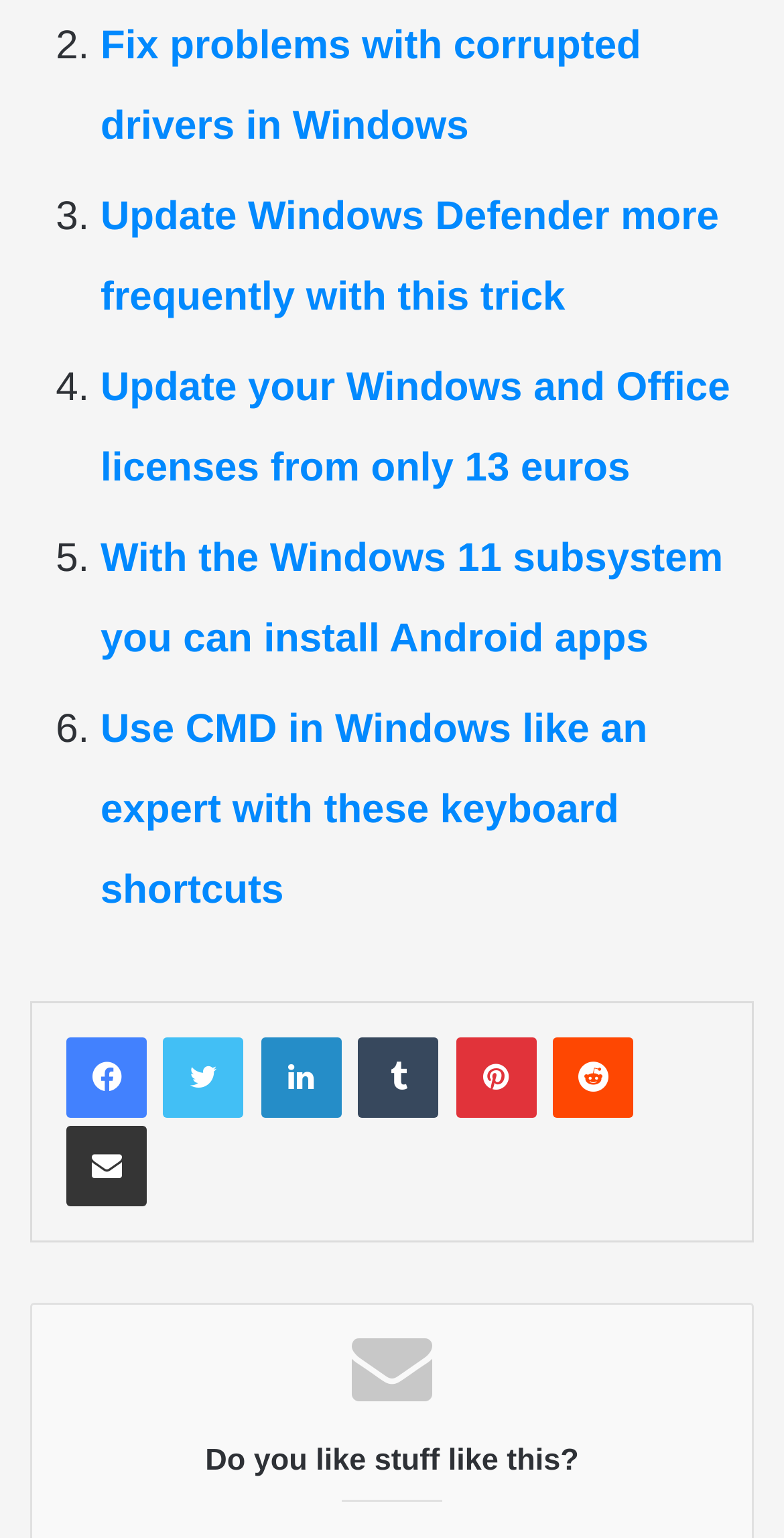Using the details in the image, give a detailed response to the question below:
How many links are there in the list?

I counted the number of links in the list by looking at the list markers (2., 3., 4., 5., 6.) and the corresponding links next to them.